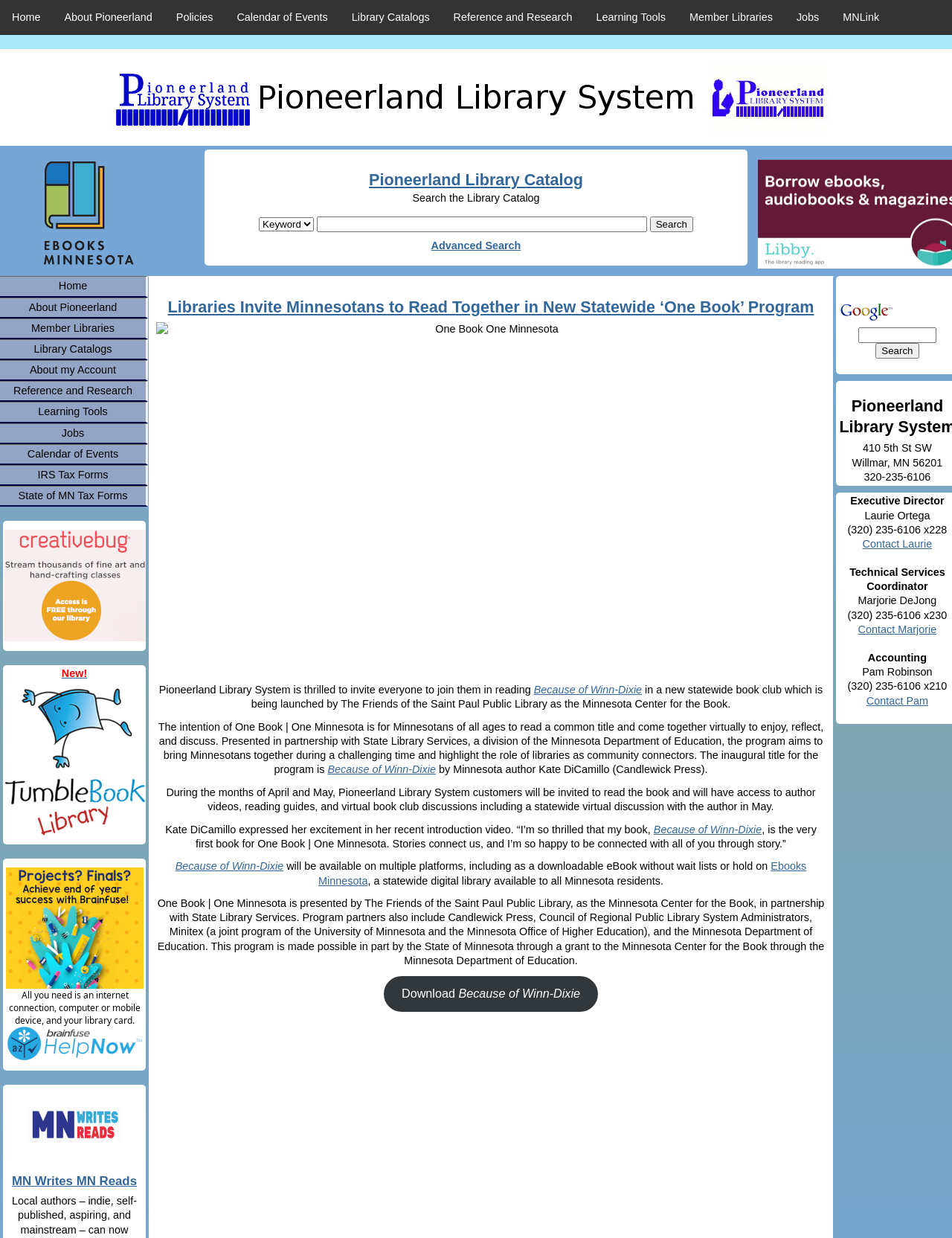Based on the element description "IRS Tax Forms", predict the bounding box coordinates of the UI element.

[0.0, 0.376, 0.155, 0.392]